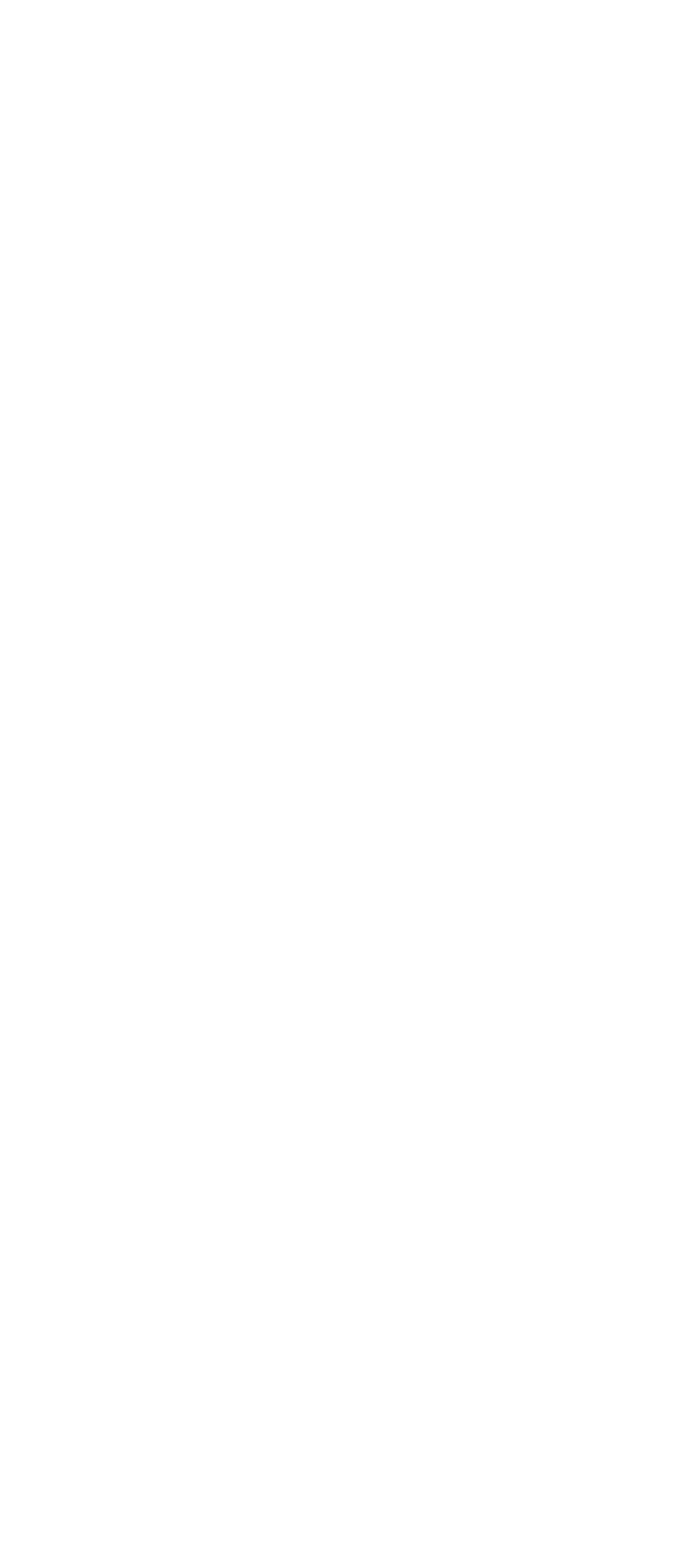Using the provided element description "Marketing", determine the bounding box coordinates of the UI element.

[0.421, 0.675, 0.61, 0.693]